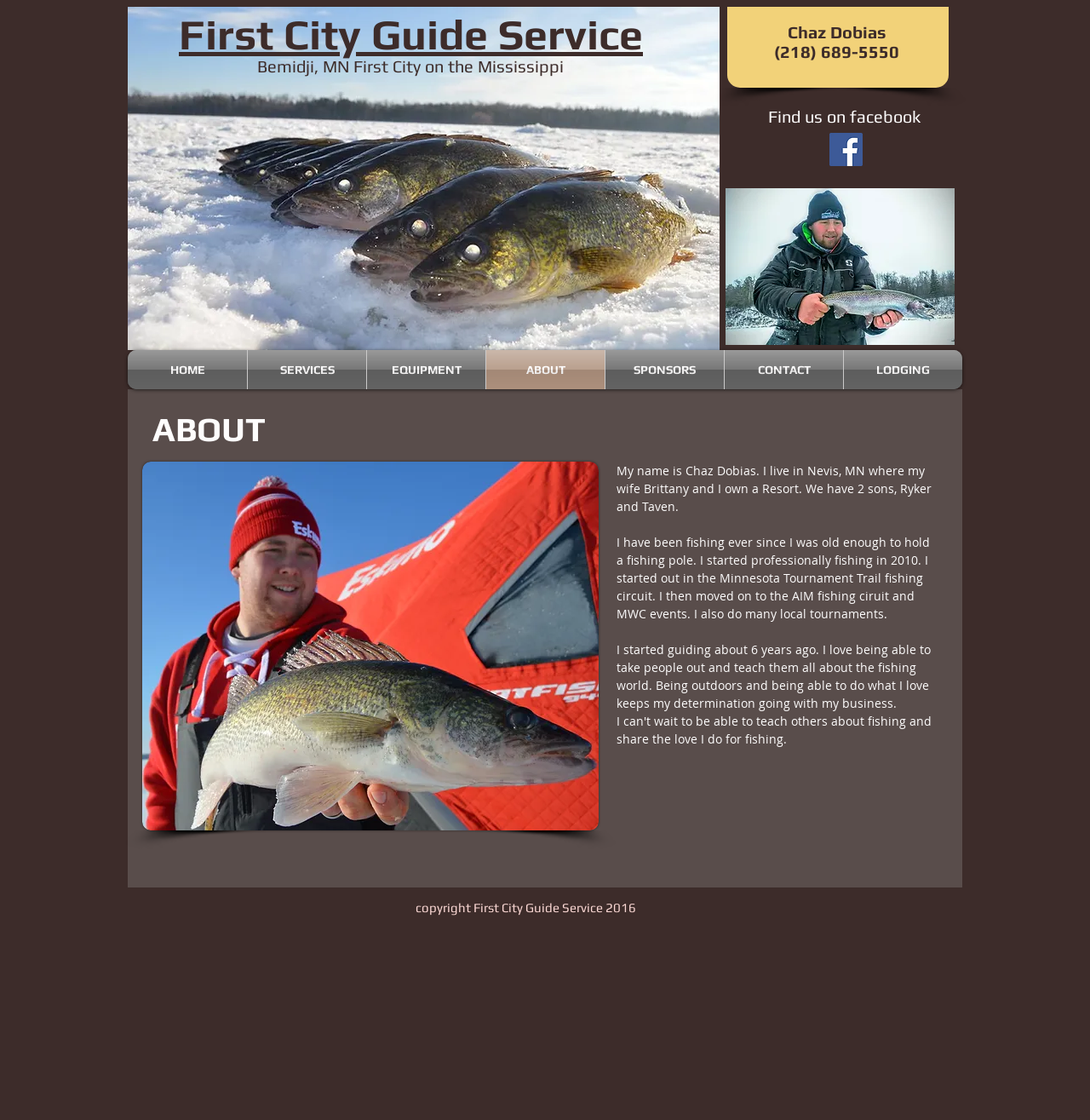Show the bounding box coordinates of the element that should be clicked to complete the task: "Find us on facebook".

[0.677, 0.095, 0.876, 0.113]